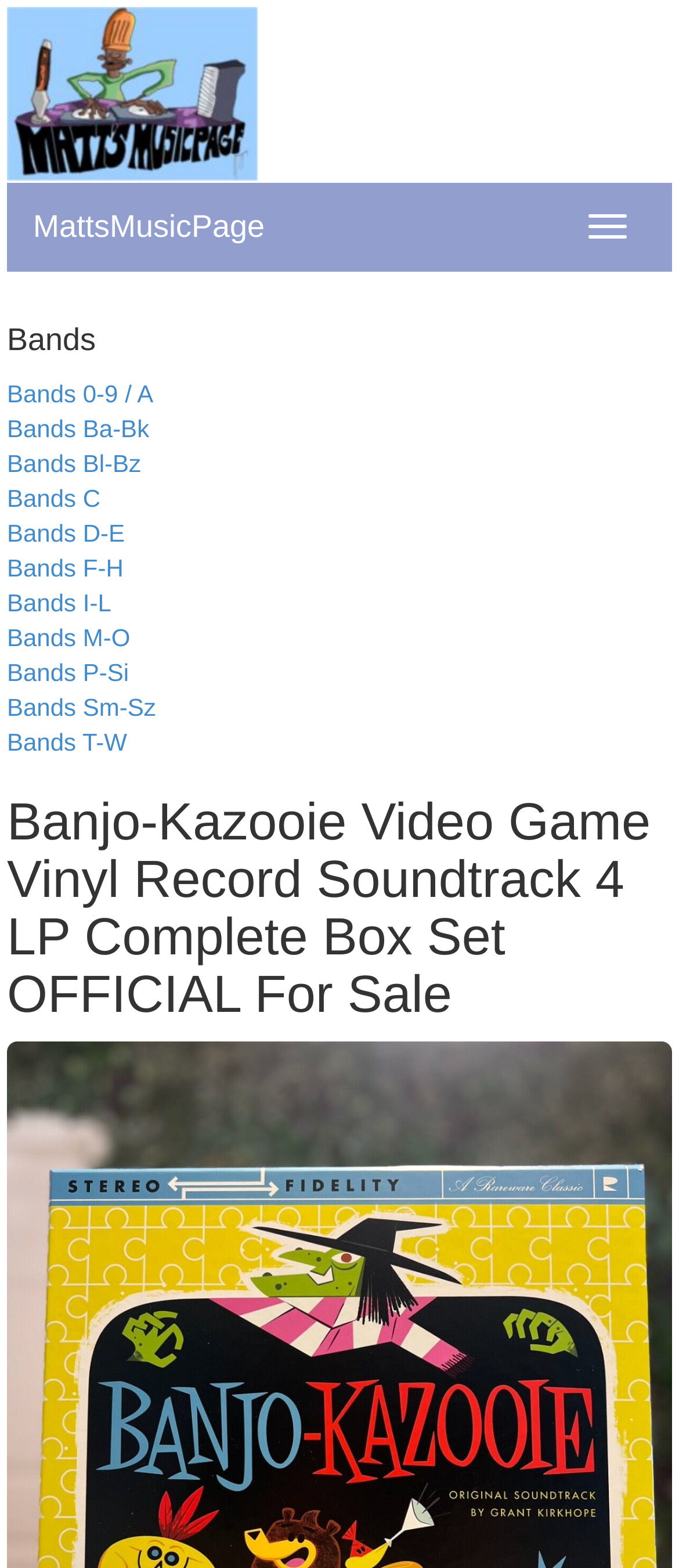Answer this question using a single word or a brief phrase:
How many bands are listed on the page?

14